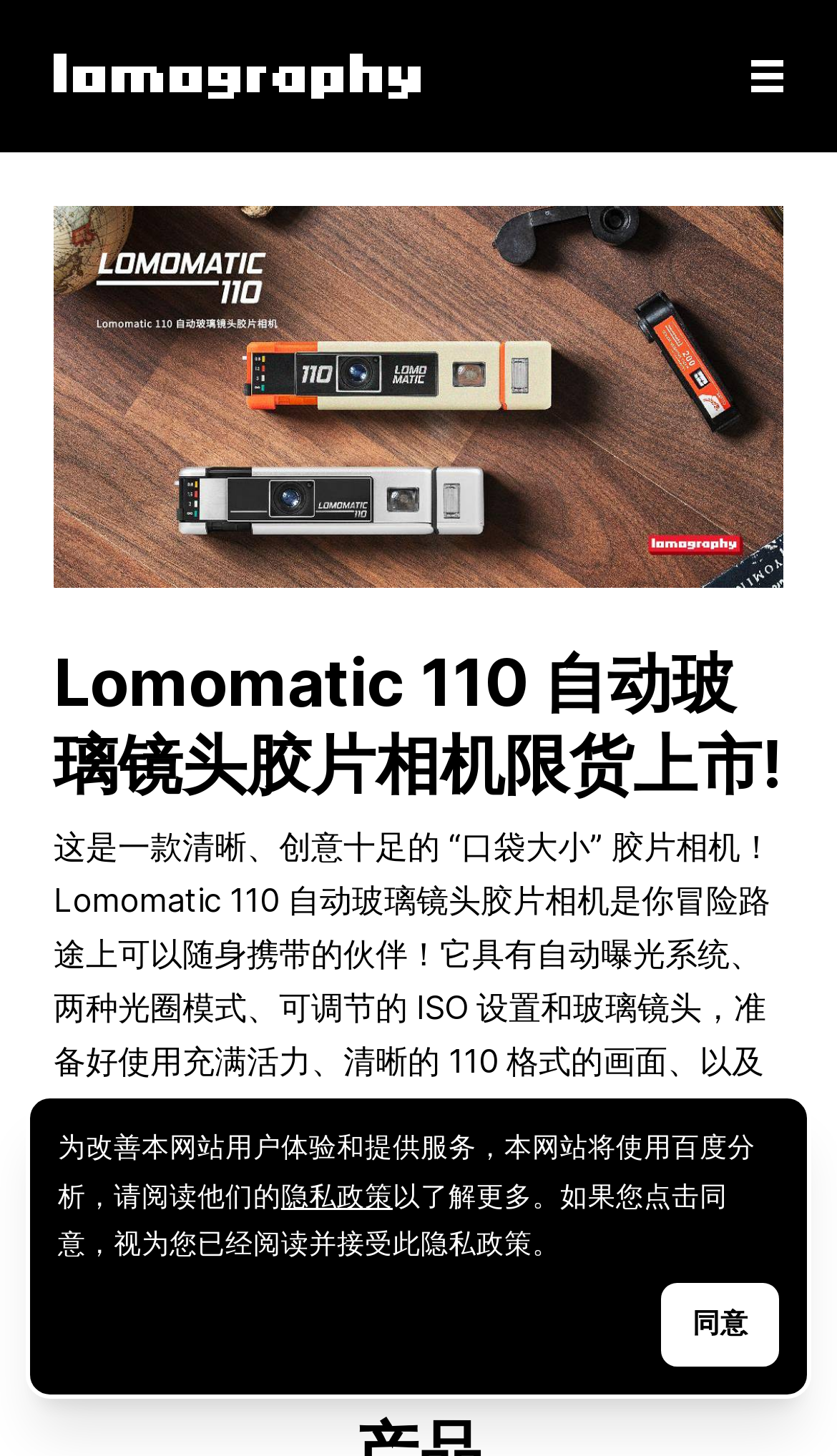Create a detailed narrative describing the layout and content of the webpage.

The webpage is about Lomography, a community for creative photography enthusiasts. At the top left, there is a logo of Lomography, which is an image linked to the website's homepage. On the top right, there is a navigation link with an icon, which suggests that it leads to a menu or a dropdown list.

Below the navigation link, there is a prominent image that takes up most of the width of the page, showcasing a Lomomatic 110 automatic glass lens film camera. Above the image, there is a heading that reads "Lomomatic 110 automatic glass lens film camera limited edition is now available!".

Below the heading, there is a paragraph of text that describes the camera's features, such as its automatic exposure system, two aperture modes, adjustable ISO settings, and glass lens. The text also highlights the camera's ability to capture vibrant and clear 110-format images.

At the bottom of the page, there is a notice about the website's use of Baidu analytics to improve user experience and provide services. Next to the notice, there is a link to the website's privacy policy. Below the notice, there is a button that says "Agree", which suggests that users need to agree to the privacy policy to continue using the website.